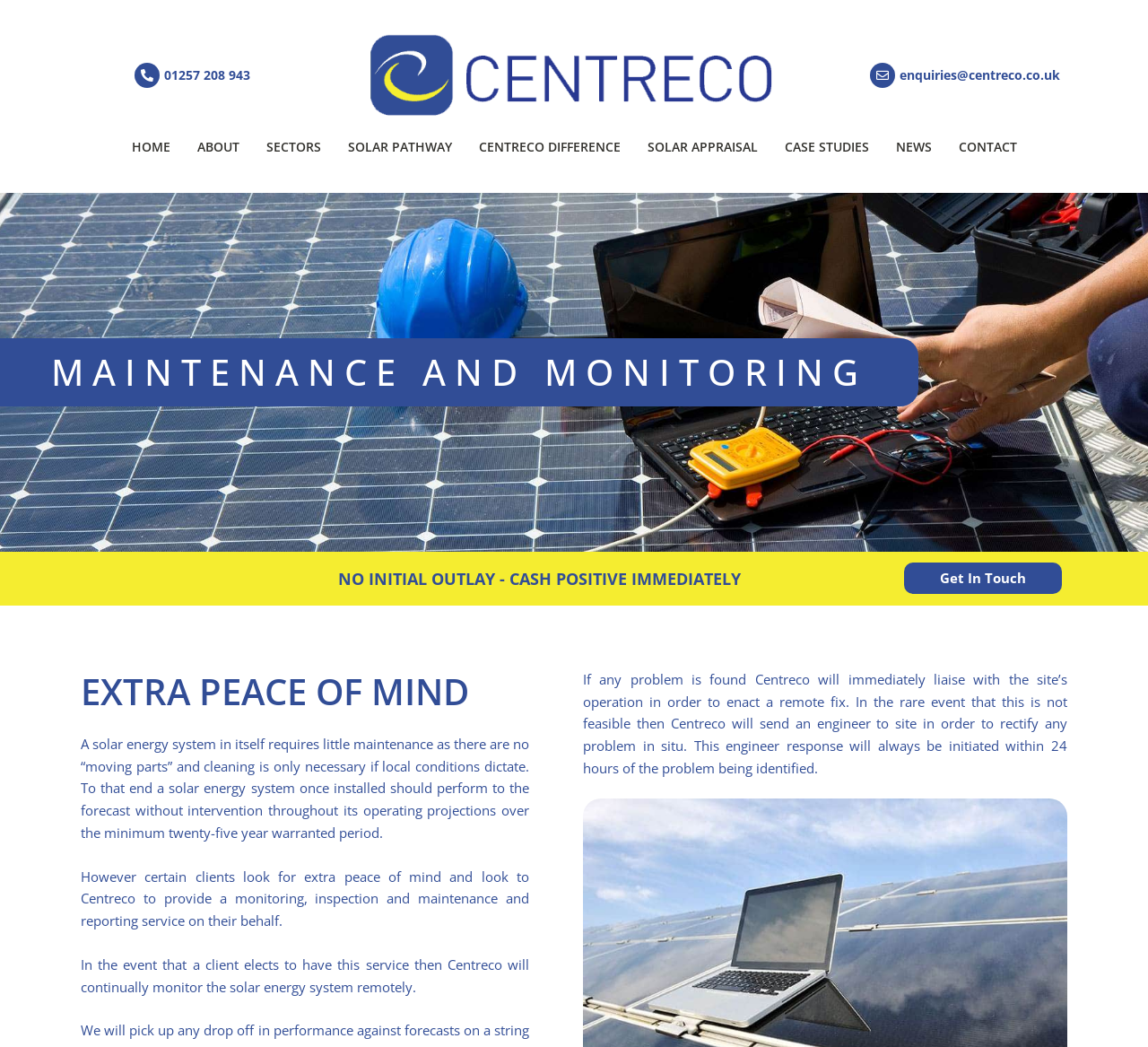What is the phone number to contact Centreco?
Analyze the image and deliver a detailed answer to the question.

I found the phone number by looking at the heading element with the text '01257 208 943' which is located at the top of the webpage, indicating it's a contact information.